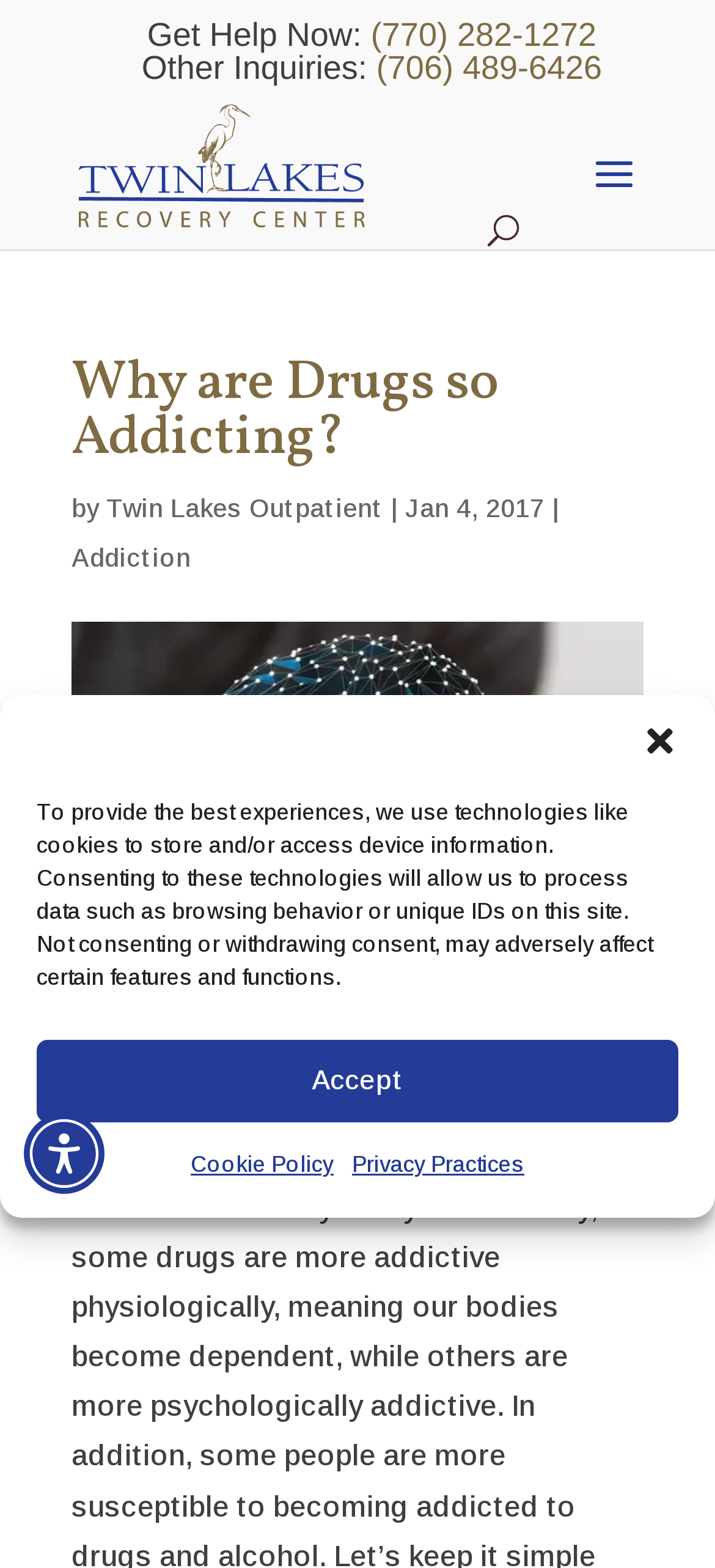Identify the bounding box coordinates for the element that needs to be clicked to fulfill this instruction: "Call (770) 282-1272". Provide the coordinates in the format of four float numbers between 0 and 1: [left, top, right, bottom].

[0.519, 0.011, 0.834, 0.034]